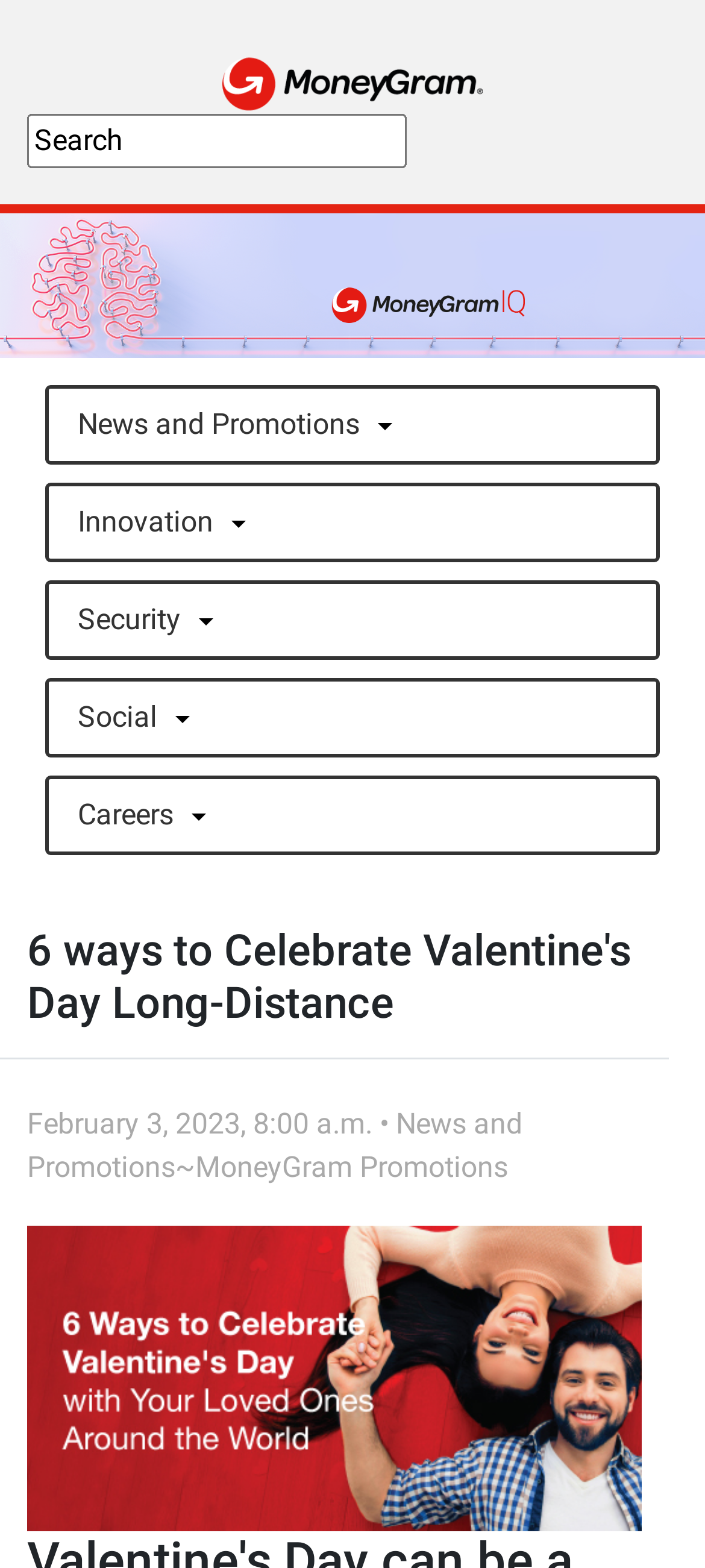Determine the bounding box coordinates (top-left x, top-left y, bottom-right x, bottom-right y) of the UI element described in the following text: alt="logo image"

[0.315, 0.041, 0.685, 0.063]